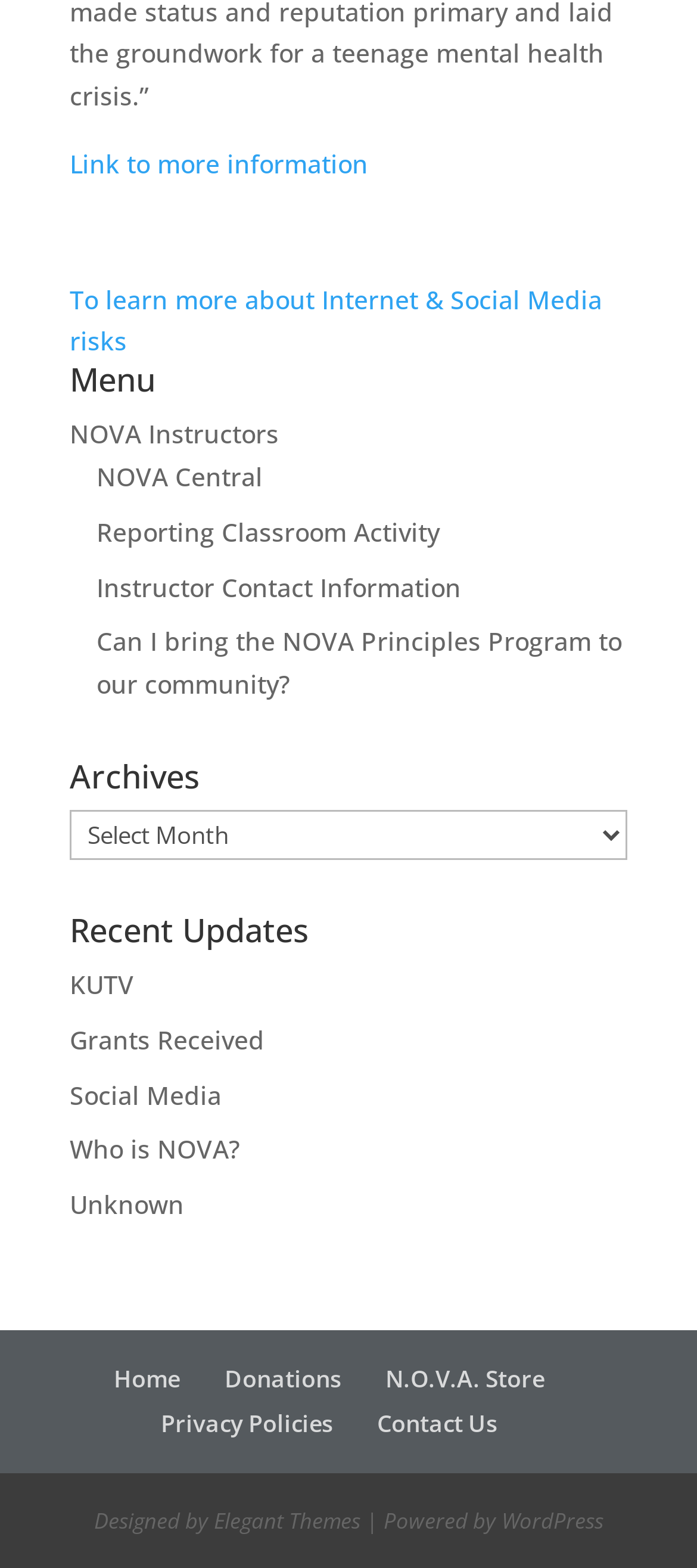Find the bounding box of the UI element described as: "Link to more information". The bounding box coordinates should be given as four float values between 0 and 1, i.e., [left, top, right, bottom].

[0.1, 0.094, 0.528, 0.115]